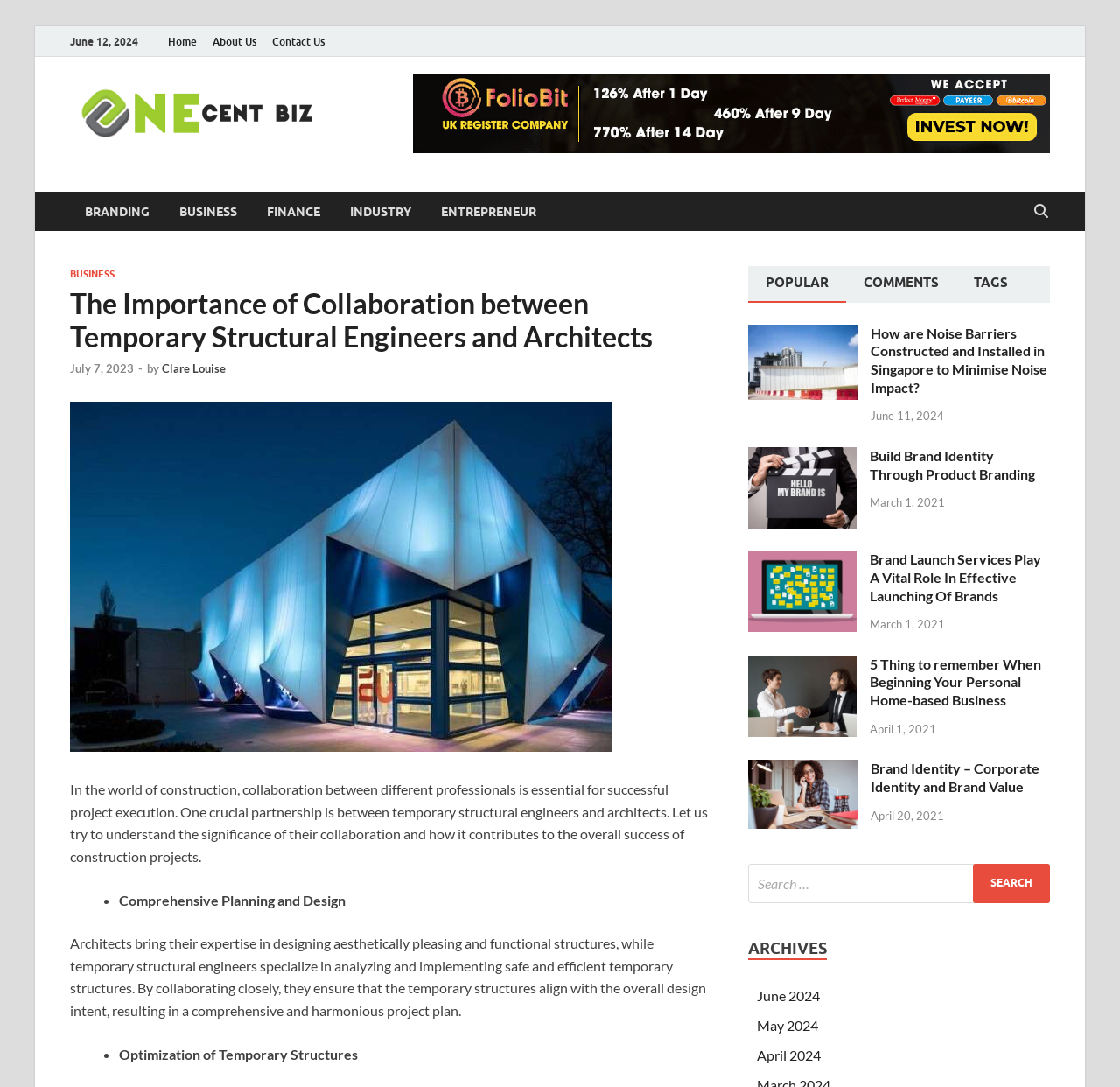Offer a thorough description of the webpage.

The webpage is about the importance of collaboration between temporary structural engineers and architects in the construction industry. At the top, there is a navigation bar with links to "Home", "About Us", and "Contact Us". Below this, there is a logo and a link to "One Cent Biz" with a description "Business Blog". 

On the left side, there are several links to different categories, including "BRANDING", "BUSINESS", "FINANCE", "INDUSTRY", and "ENTREPRENEUR". Below these links, there is a button with a search icon.

The main content of the webpage is an article titled "The Importance of Collaboration between Temporary Structural Engineers and Architects". The article is divided into sections, with headings and bullet points. The first section discusses the significance of collaboration between temporary structural engineers and architects, and how it contributes to the overall success of construction projects. The second section highlights the benefits of comprehensive planning and design, and the third section discusses the optimization of temporary structures.

Below the article, there is a tab list with three tabs: "POPULAR", "COMMENTS", and "TAGS". The "POPULAR" tab is selected by default, and it displays a list of popular articles, including "How are Noise Barriers Constructed and Installed in Singapore to Minimise Noise Impact?", "Build Brand Identity Through Product Branding", and "Brand Launch Services Play A Vital Role In Effective Launching Of Brands". Each article has a heading, a link, and a publication date.

On the right side, there is a search bar with a button labeled "SEARCH". Below this, there is a heading "ARCHIVES" with links to different months, including "June 2024", "May 2024", and "April 2024".